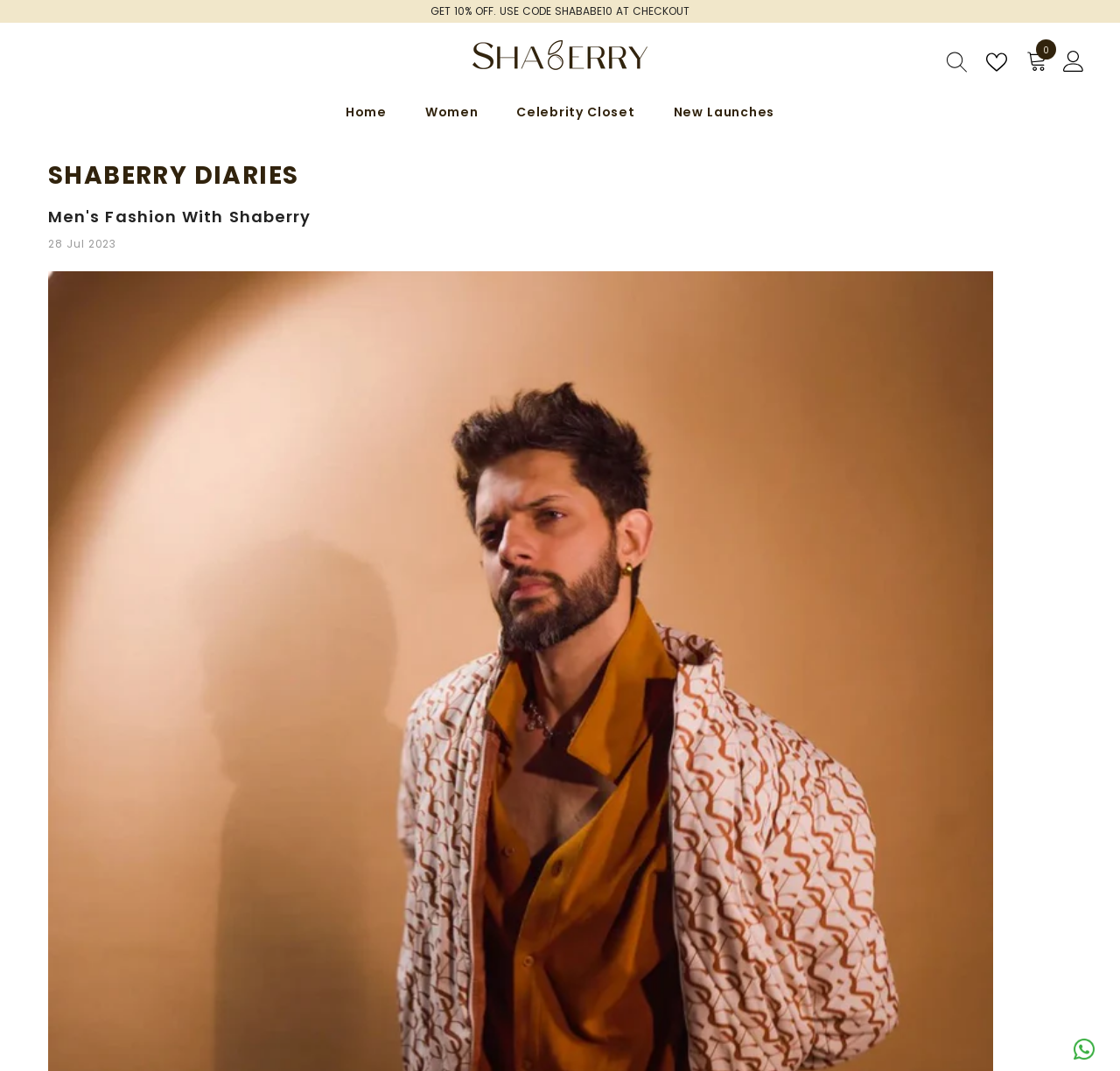Bounding box coordinates must be specified in the format (top-left x, top-left y, bottom-right x, bottom-right y). All values should be floating point numbers between 0 and 1. What are the bounding box coordinates of the UI element described as: YouTube

None